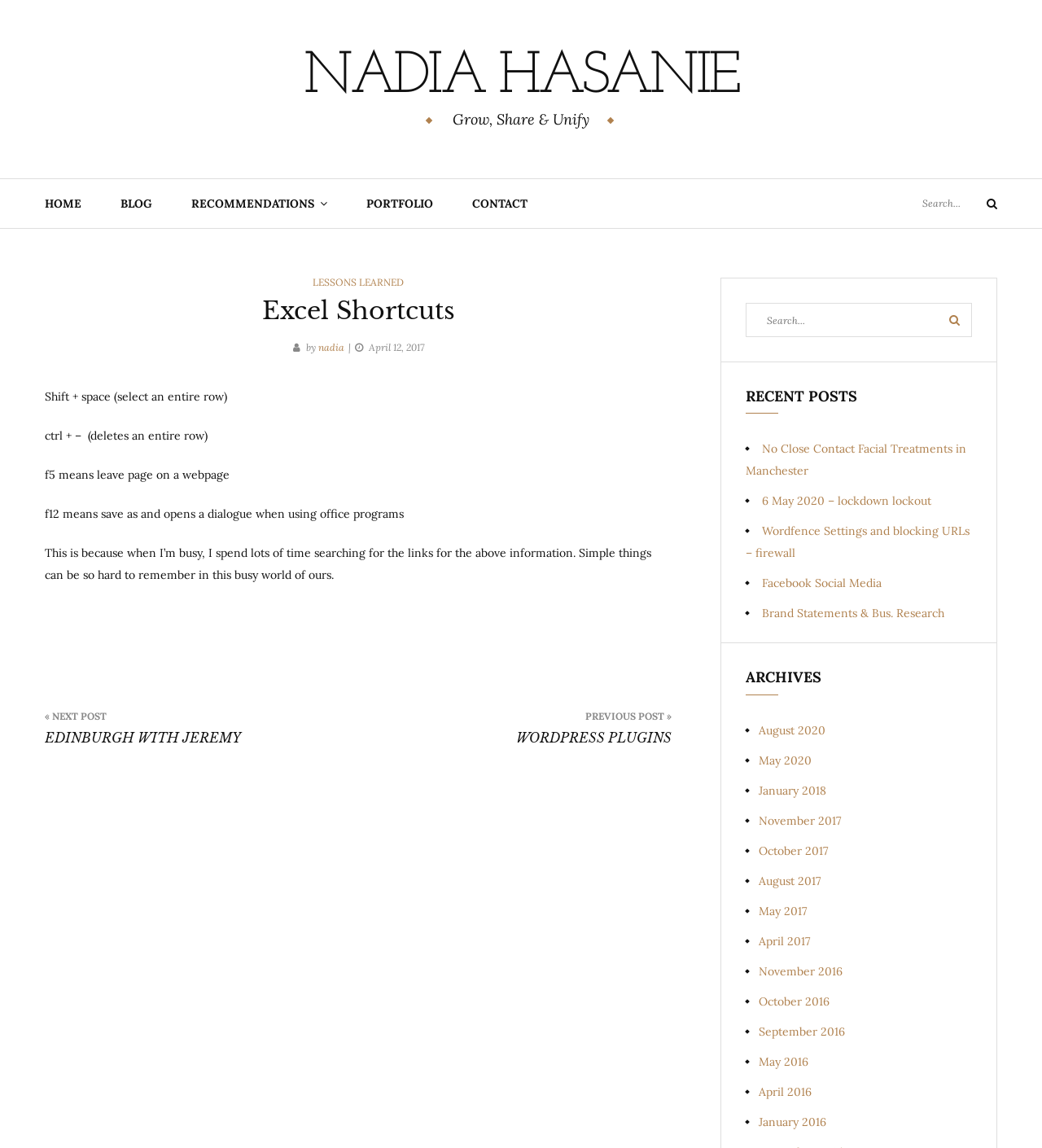Identify the bounding box coordinates for the UI element described by the following text: "Blog". Provide the coordinates as four float numbers between 0 and 1, in the format [left, top, right, bottom].

[0.097, 0.156, 0.165, 0.198]